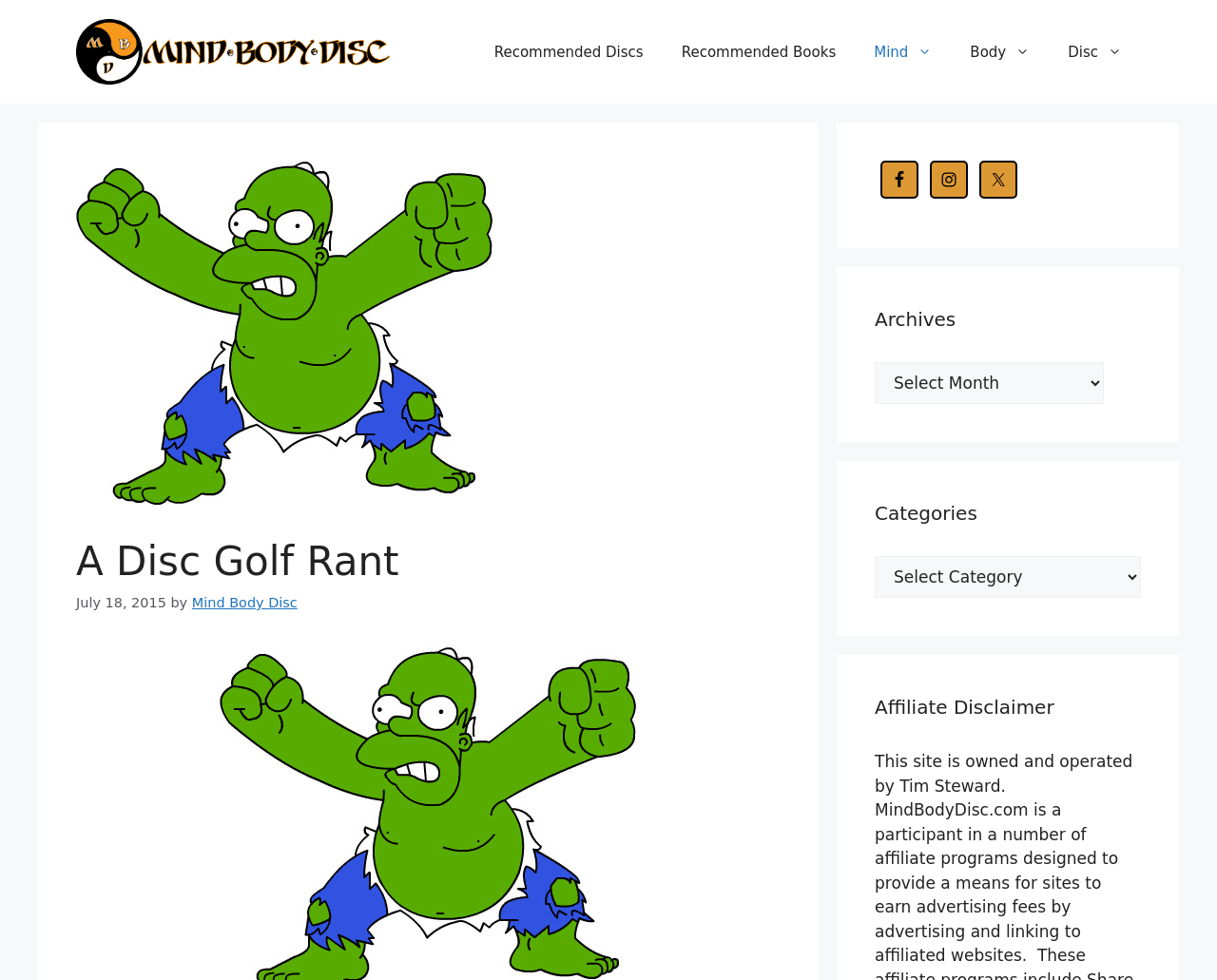Please locate the bounding box coordinates of the element's region that needs to be clicked to follow the instruction: "go to Recommended Discs". The bounding box coordinates should be provided as four float numbers between 0 and 1, i.e., [left, top, right, bottom].

[0.39, 0.024, 0.544, 0.082]